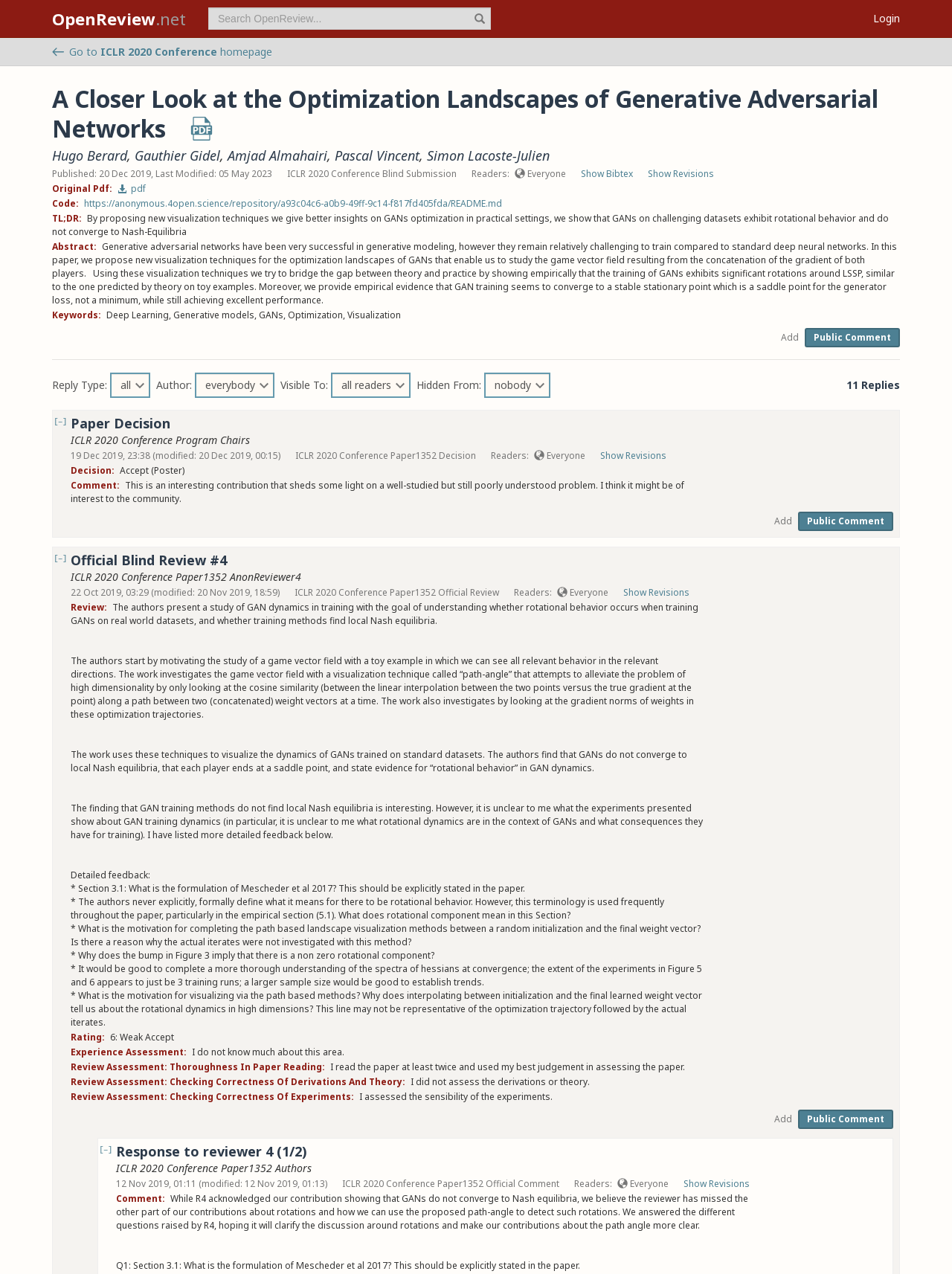Please locate the bounding box coordinates of the element that should be clicked to achieve the given instruction: "Search OpenReview".

[0.207, 0.006, 0.516, 0.023]